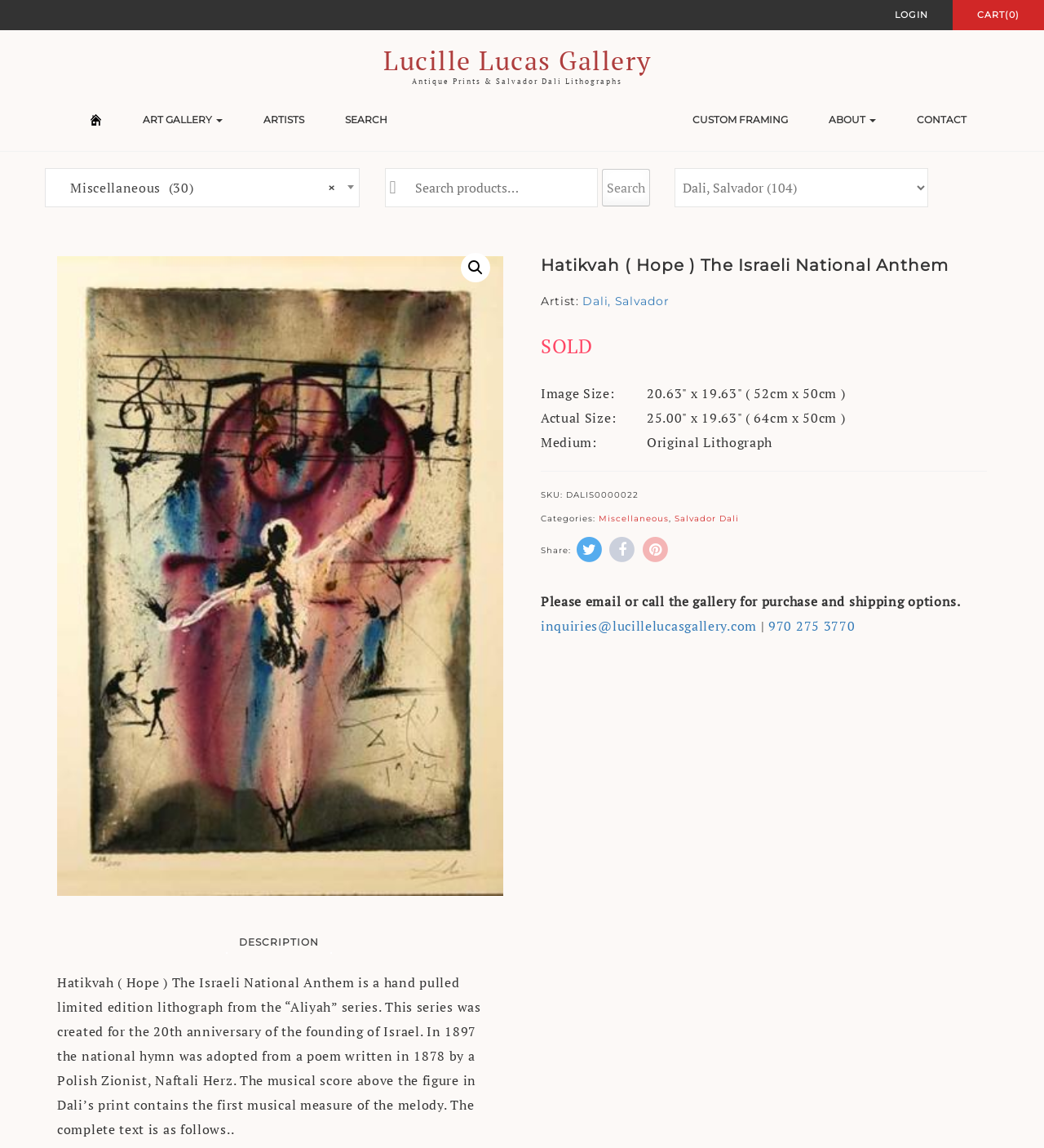Explain in detail what you observe on this webpage.

This webpage appears to be an online art gallery, specifically showcasing a limited edition lithograph titled "Hatikvah (Hope) The Israeli National Anthem" by Salvador Dali. 

At the top of the page, there are several links, including "LOGIN", "CART(0)", and a navigation menu with options like "HOME", "ART GALLERY", "ARTISTS", "SEARCH", "CUSTOM FRAMING", and "ABOUT". 

Below the navigation menu, there is a search bar with a button and a dropdown combobox with the label "Miscellaneous". 

The main content of the page is focused on the featured artwork, with a large image of the lithograph taking up most of the screen. Above the image, there is a heading with the title of the artwork, and below it, there are details about the artist, image size, actual size, medium, SKU, and categories. 

Further down, there are options to share the artwork on social media, and a section with contact information for the gallery, including an email address and phone number. 

Finally, there is a detailed description of the artwork, explaining its significance and the story behind its creation.